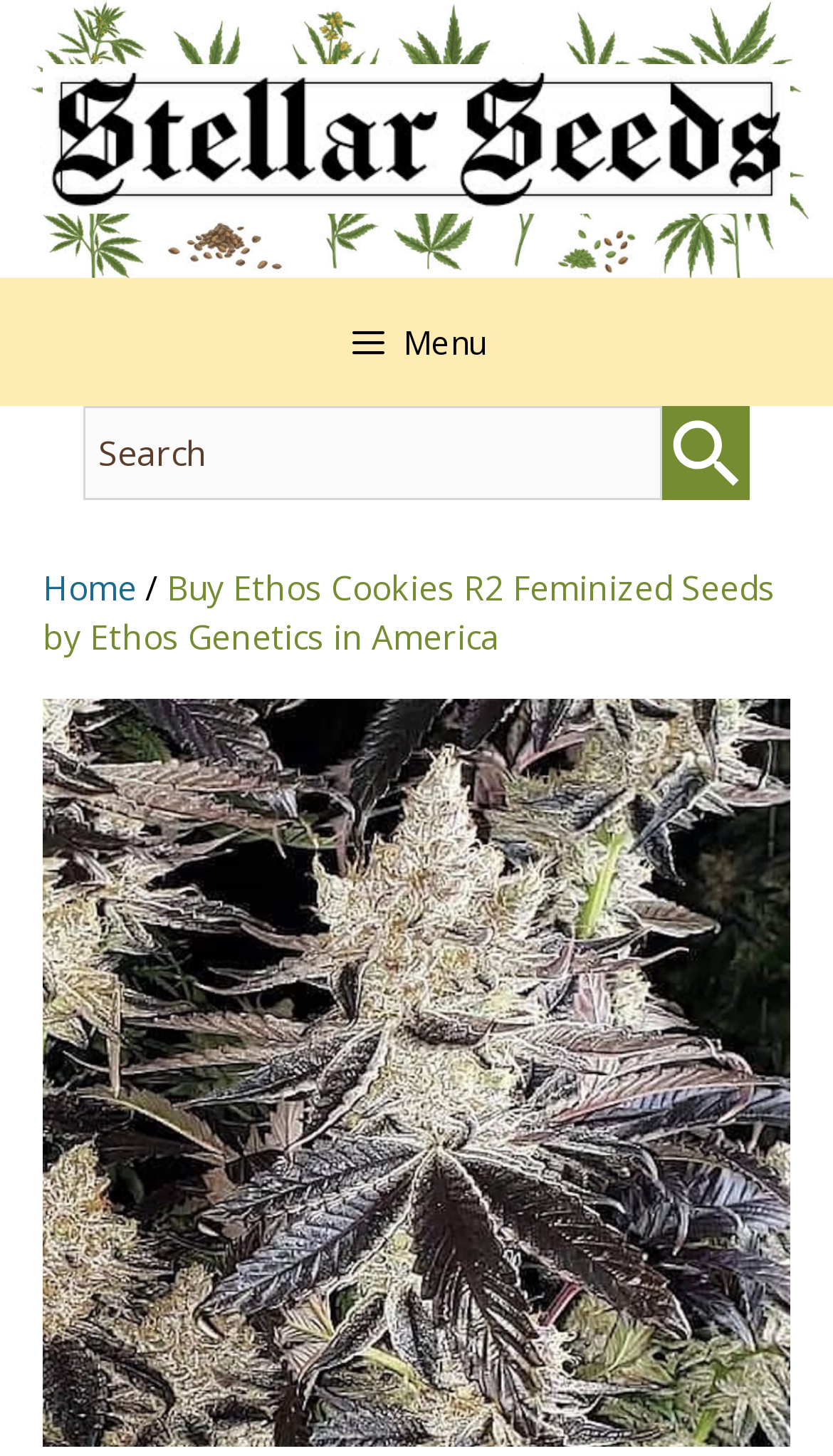Locate the bounding box coordinates of the UI element described by: "Home". Provide the coordinates as four float numbers between 0 and 1, formatted as [left, top, right, bottom].

[0.051, 0.387, 0.164, 0.42]